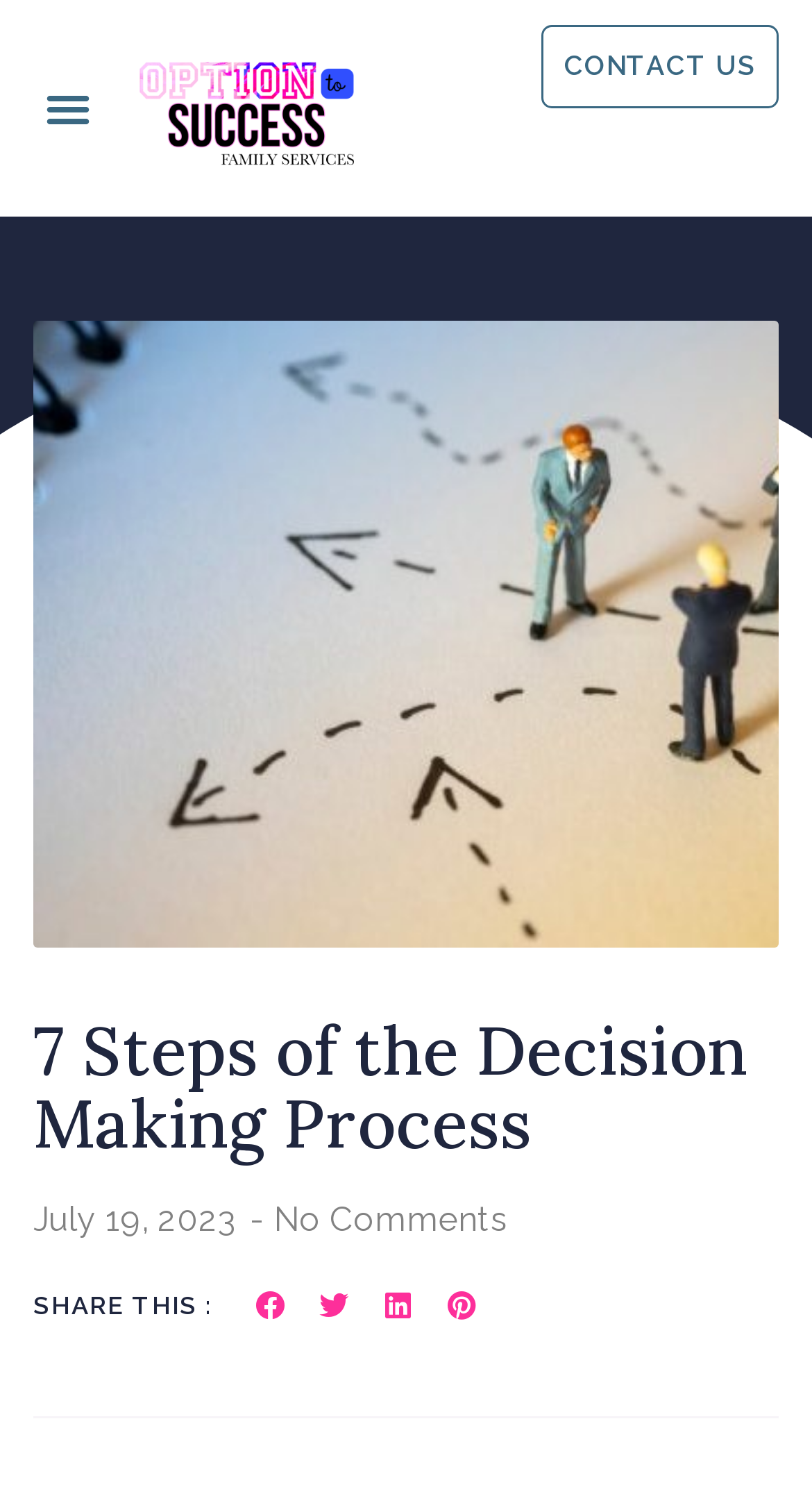How many links are there in the top navigation bar?
Using the image as a reference, answer the question in detail.

I counted the number of link elements in the top navigation bar and found that there are 2 links, which are '' and 'CONTACT US'.